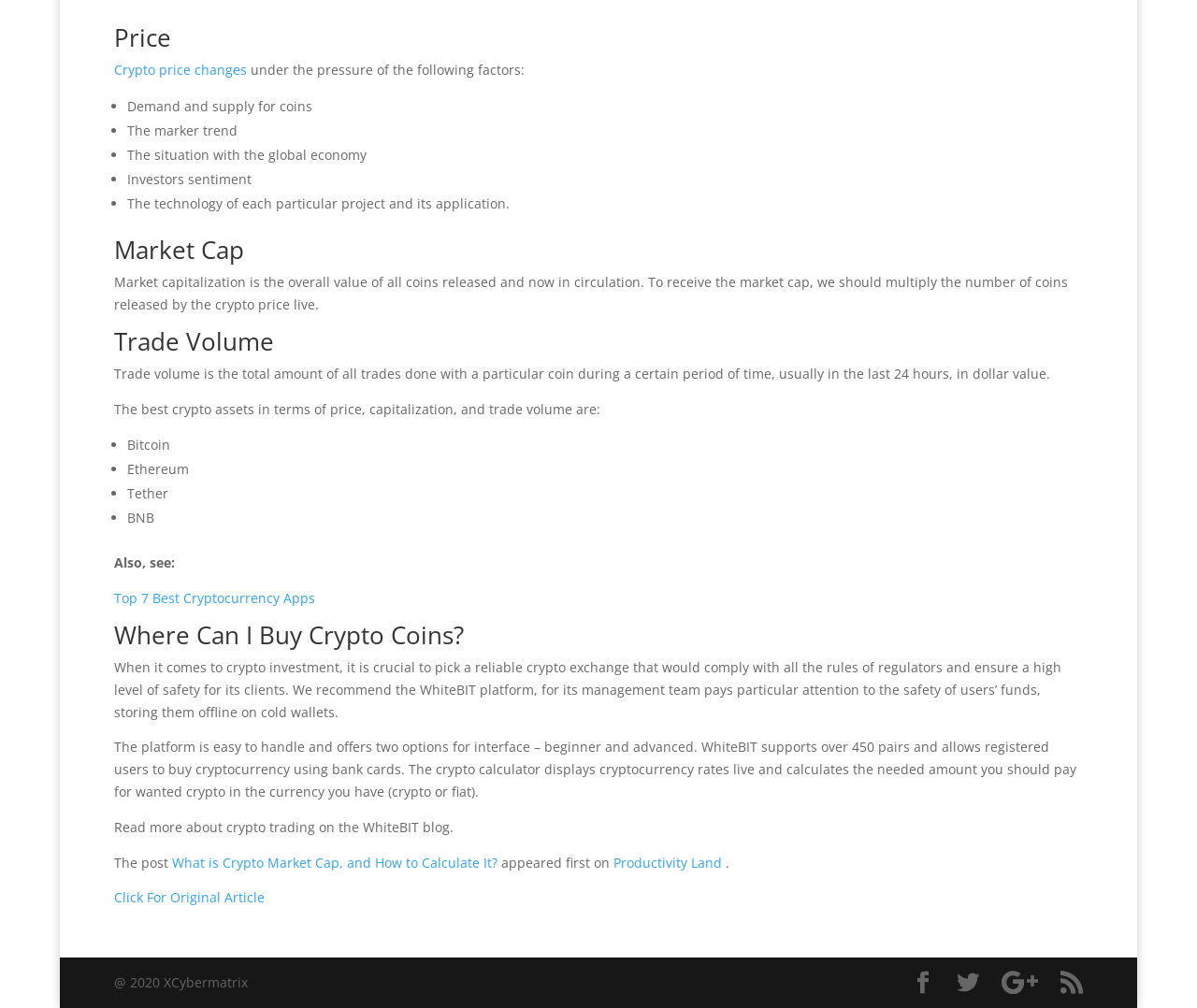Based on the element description, predict the bounding box coordinates (top-left x, top-left y, bottom-right x, bottom-right y) for the UI element in the screenshot: Top 7 Best Cryptocurrency Apps

[0.095, 0.585, 0.263, 0.602]